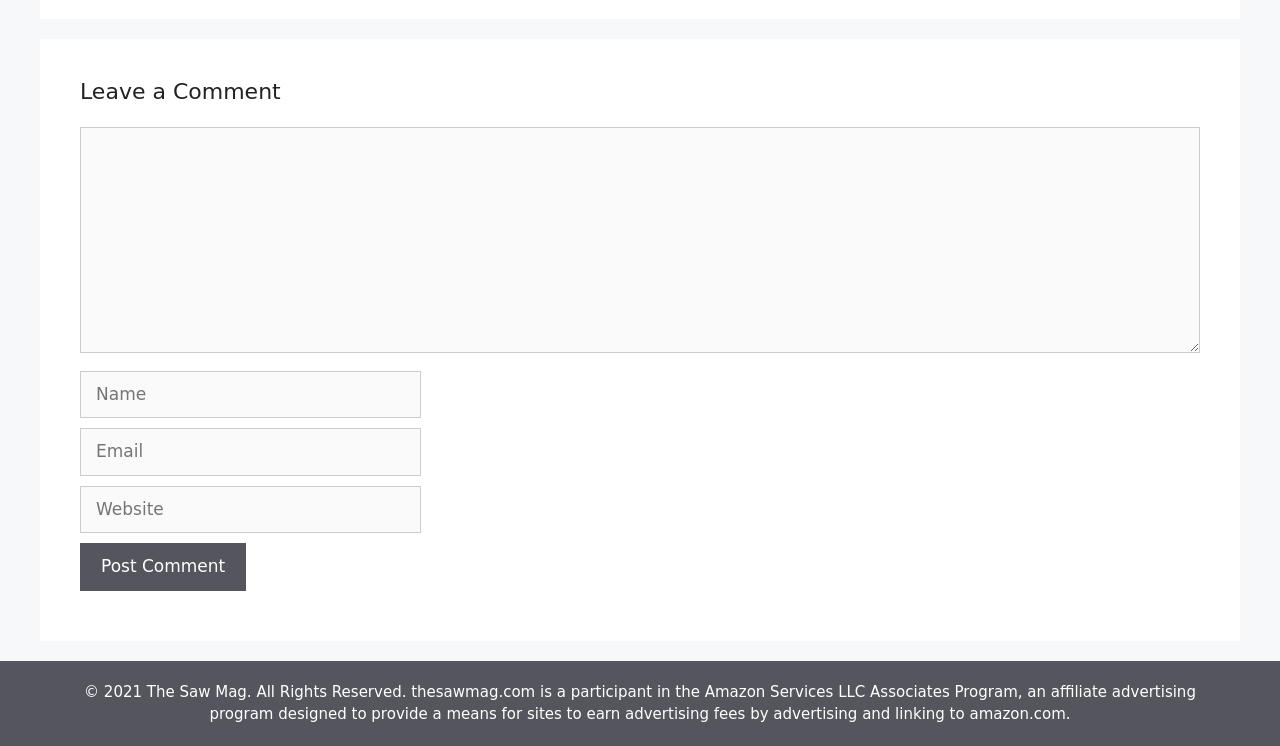What is the label of the third textbox?
Using the image, give a concise answer in the form of a single word or short phrase.

Email